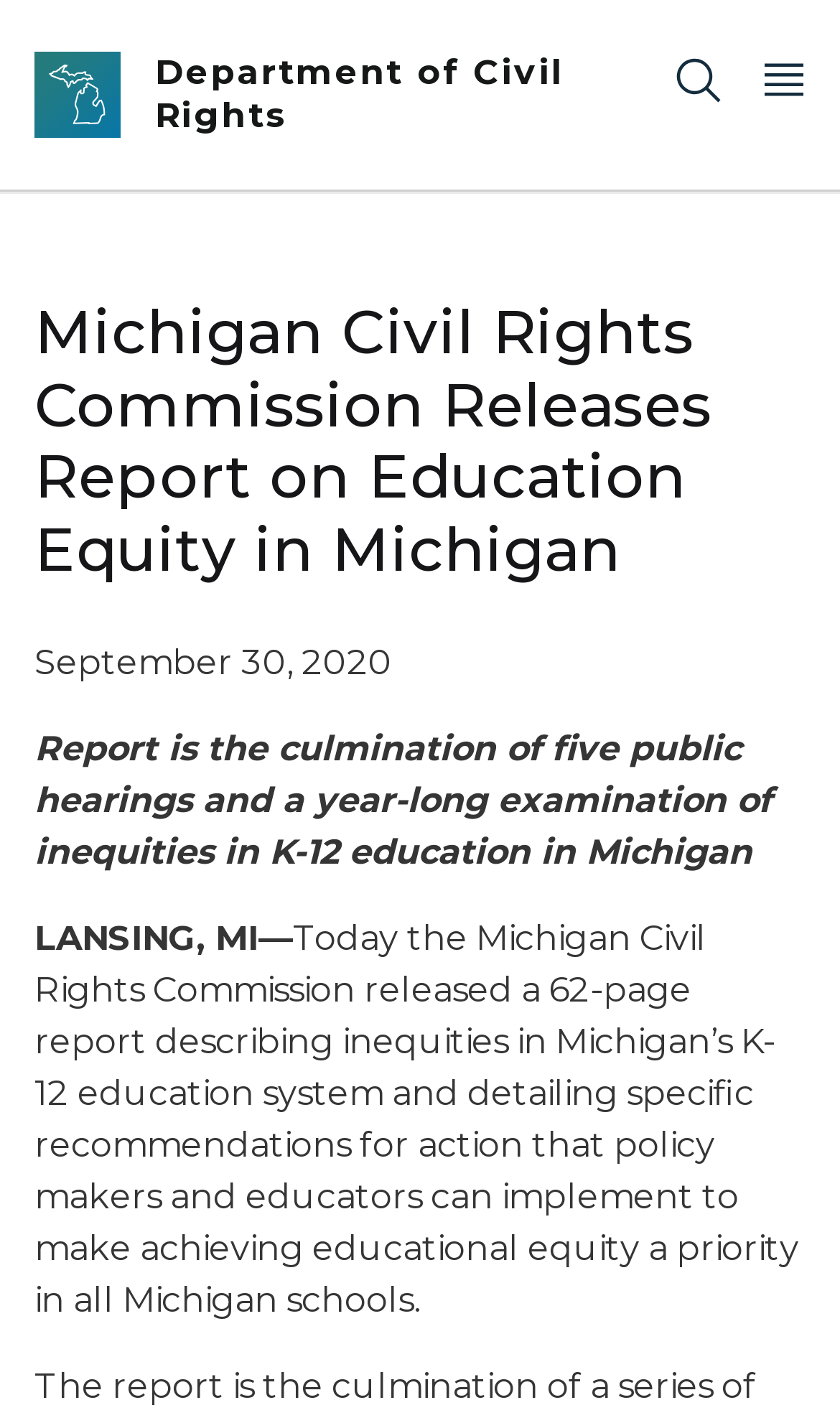Bounding box coordinates should be in the format (top-left x, top-left y, bottom-right x, bottom-right y) and all values should be floating point numbers between 0 and 1. Determine the bounding box coordinate for the UI element described as: parent_node: Email Address value="SUBMIT"

None